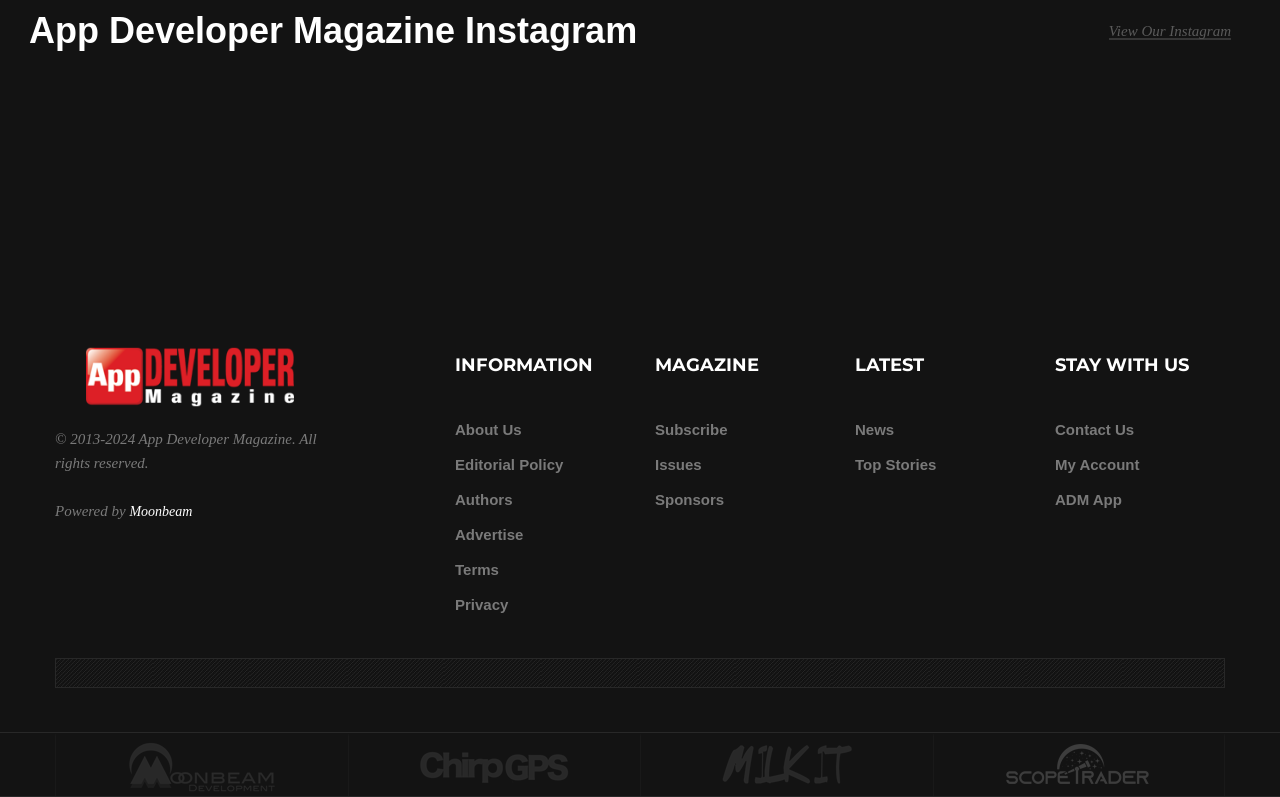Using the information in the image, give a comprehensive answer to the question: 
What is the name of the company that powers the magazine?

The name of the company that powers the magazine can be inferred from the text 'Powered by Moonbeam' at the bottom of the webpage, which suggests that Moonbeam is the company behind the magazine.